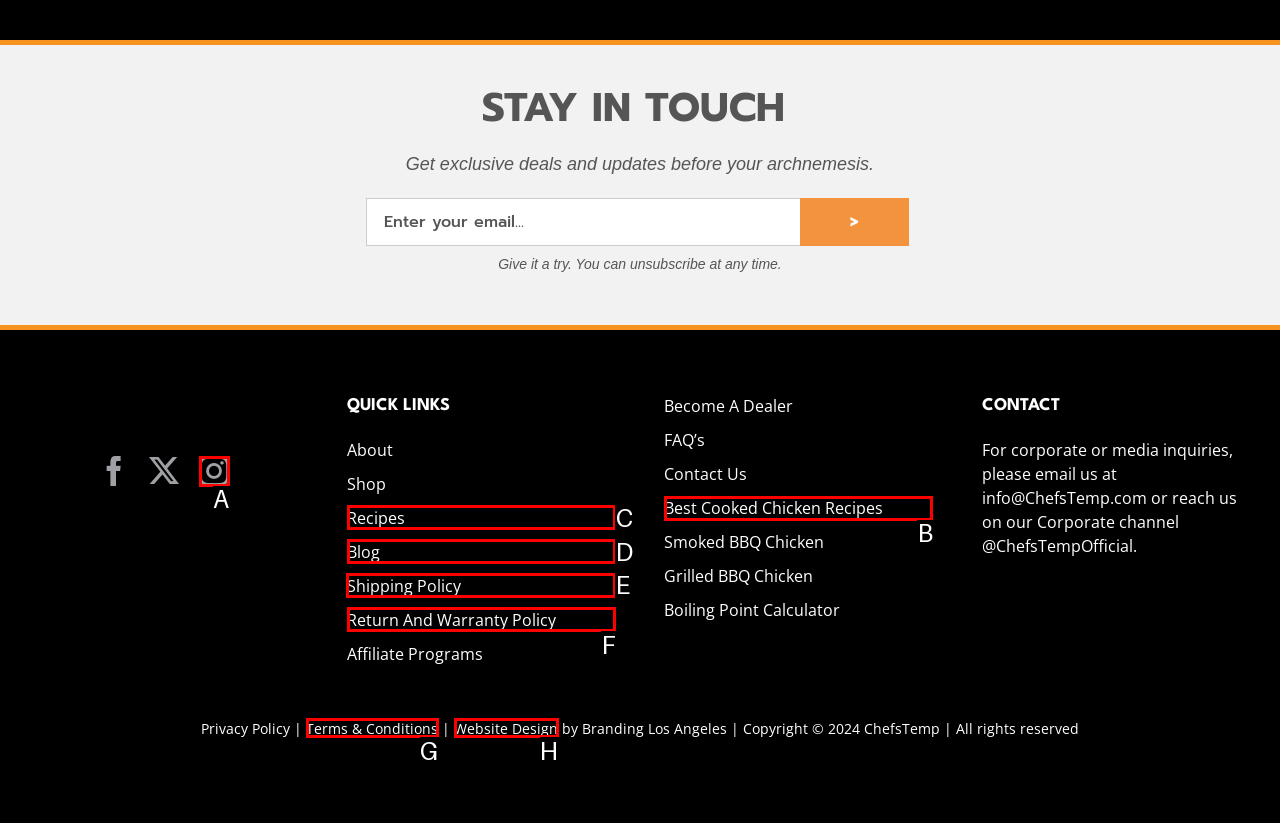Choose the HTML element you need to click to achieve the following task: Read about shipping policy
Respond with the letter of the selected option from the given choices directly.

E